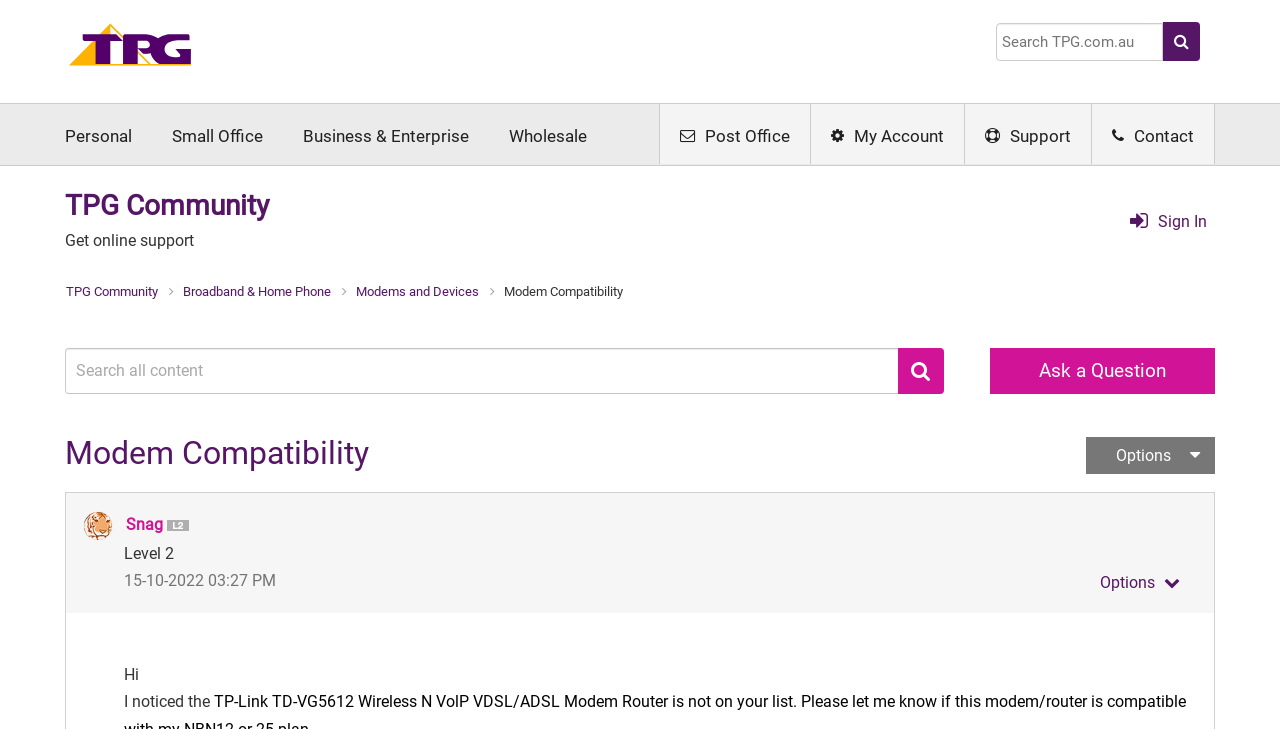Can you specify the bounding box coordinates of the area that needs to be clicked to fulfill the following instruction: "View Profile of Snag"?

[0.098, 0.707, 0.127, 0.733]